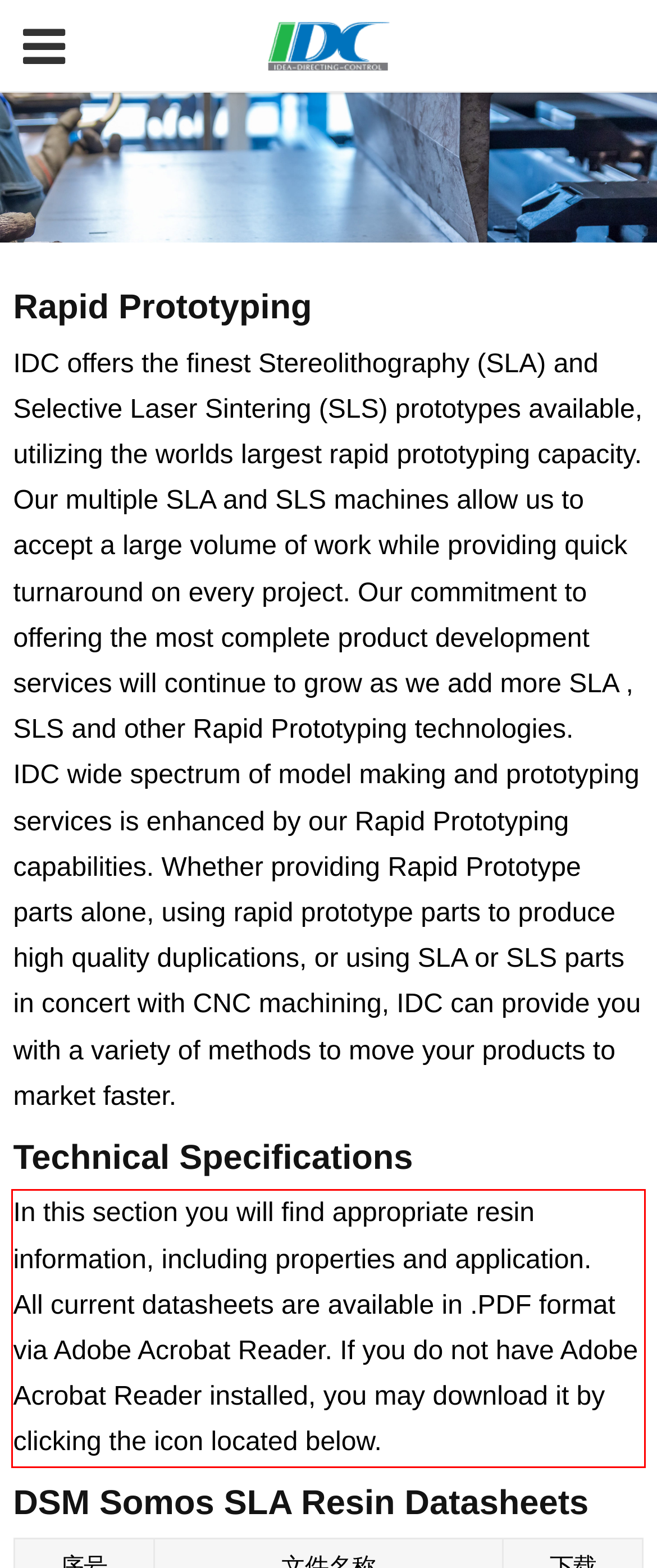Within the screenshot of the webpage, there is a red rectangle. Please recognize and generate the text content inside this red bounding box.

In this section you will find appropriate resin information, including properties and application. All current datasheets are available in .PDF format via Adobe Acrobat Reader. If you do not have Adobe Acrobat Reader installed, you may download it by clicking the icon located below.